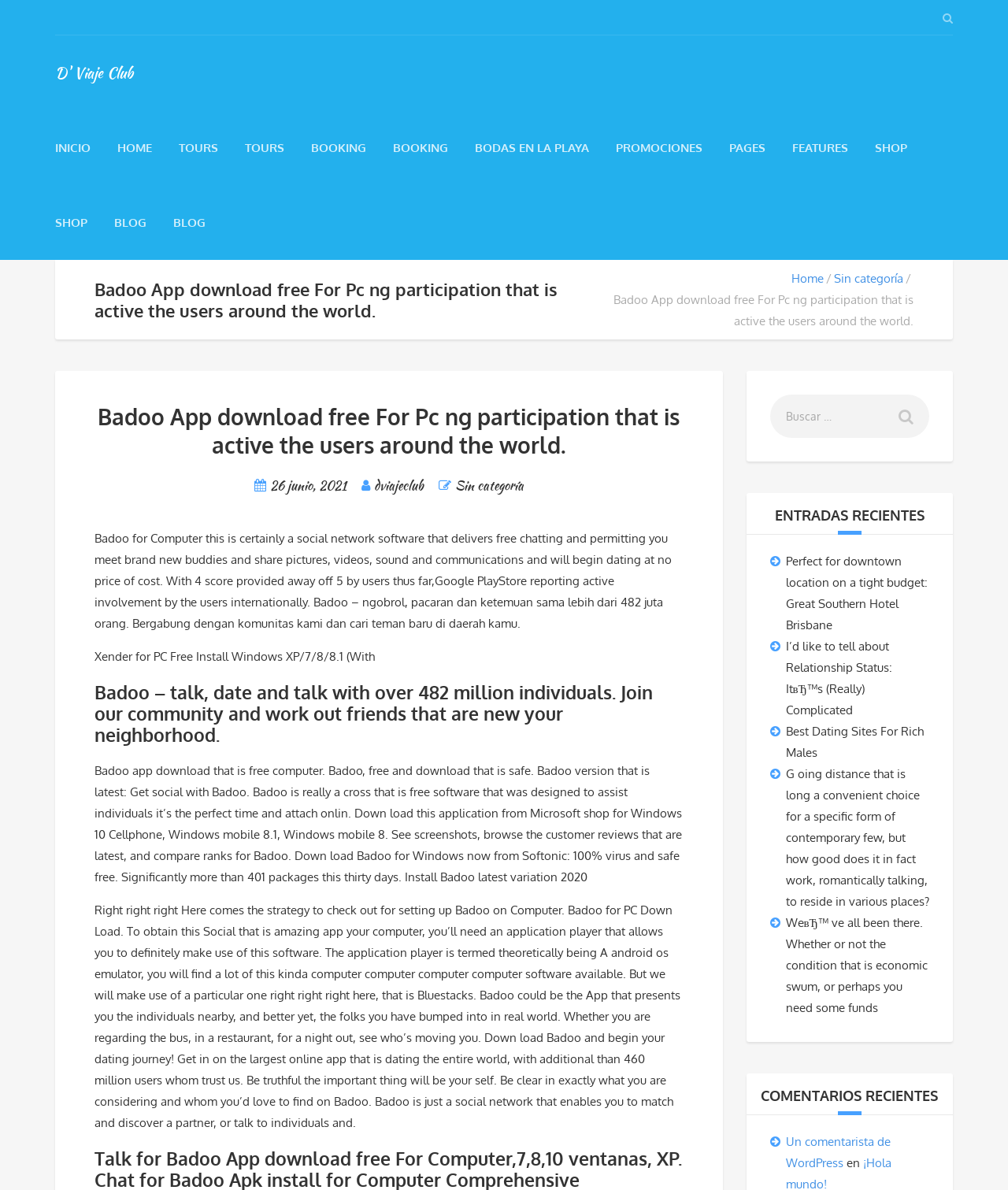What type of content is available on this website?
Can you offer a detailed and complete answer to this question?

By analyzing the webpage structure, I can see that the website has a section for blog posts, which suggests that it provides travel-related information and articles. Additionally, the website has links to different travel-related services, such as tours and booking, which implies that it also provides practical information for travelers.